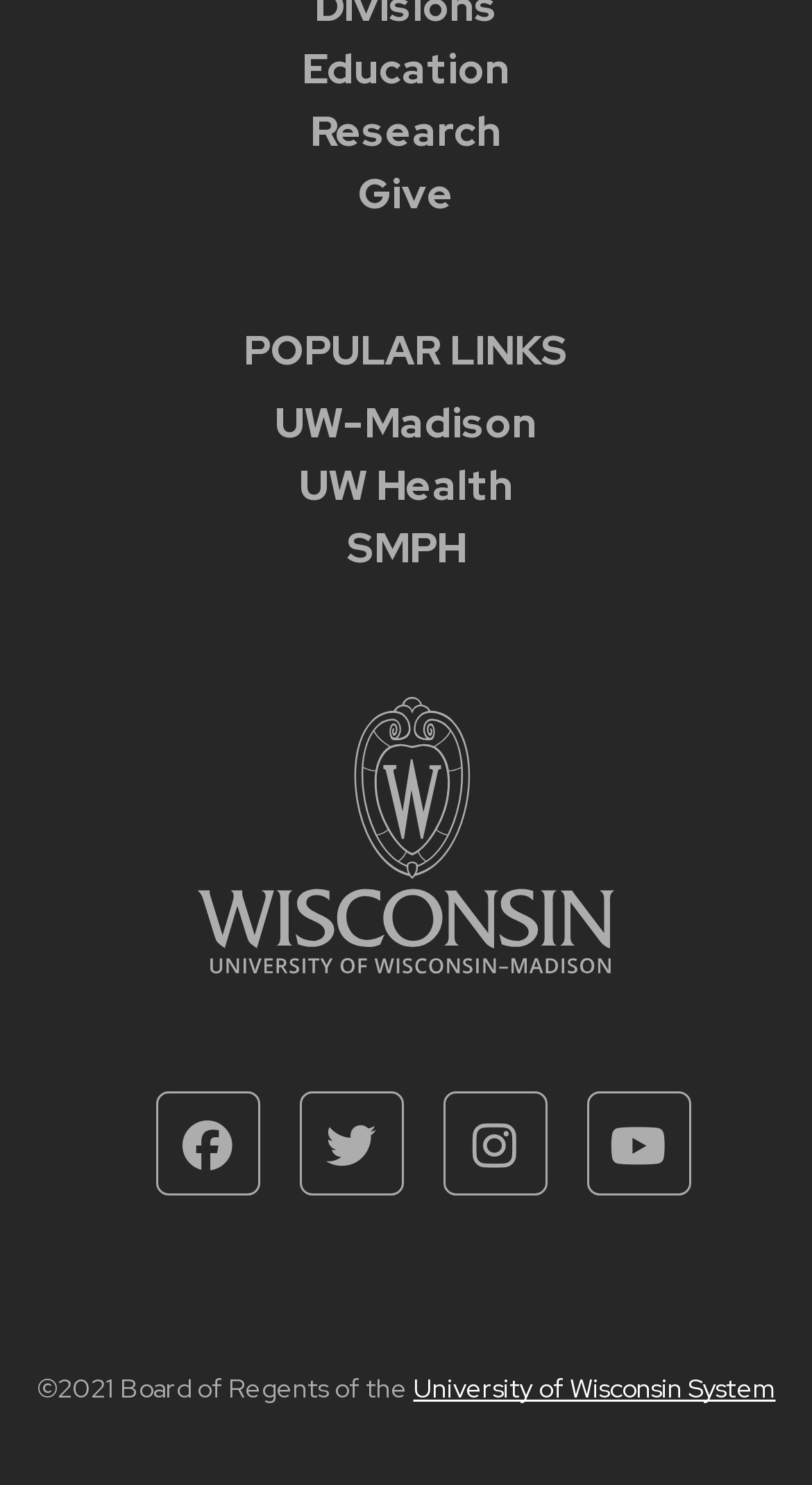Can you pinpoint the bounding box coordinates for the clickable element required for this instruction: "click the close dialog button"? The coordinates should be four float numbers between 0 and 1, i.e., [left, top, right, bottom].

None